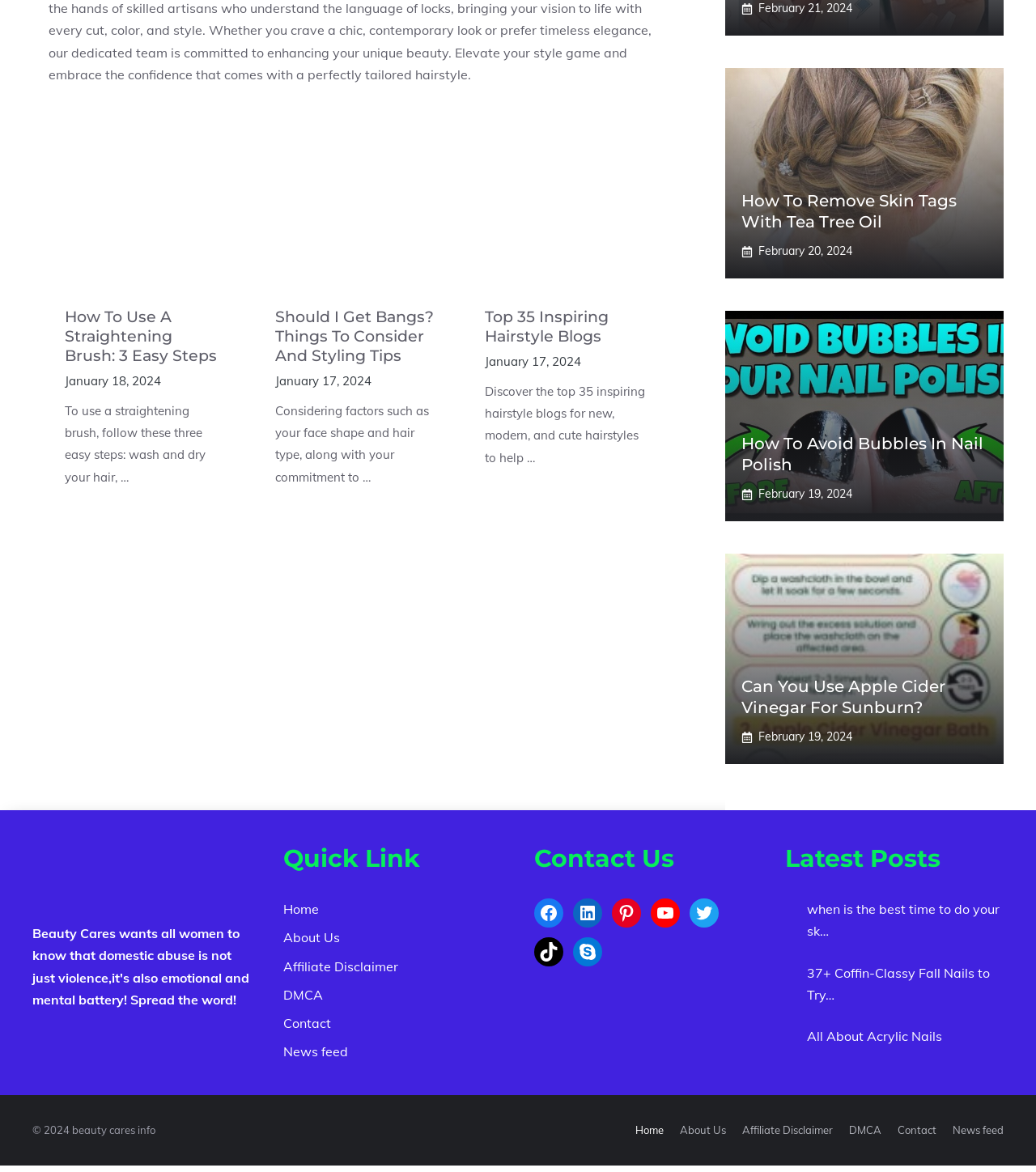Show the bounding box coordinates for the HTML element described as: "News feed".

[0.273, 0.89, 0.336, 0.904]